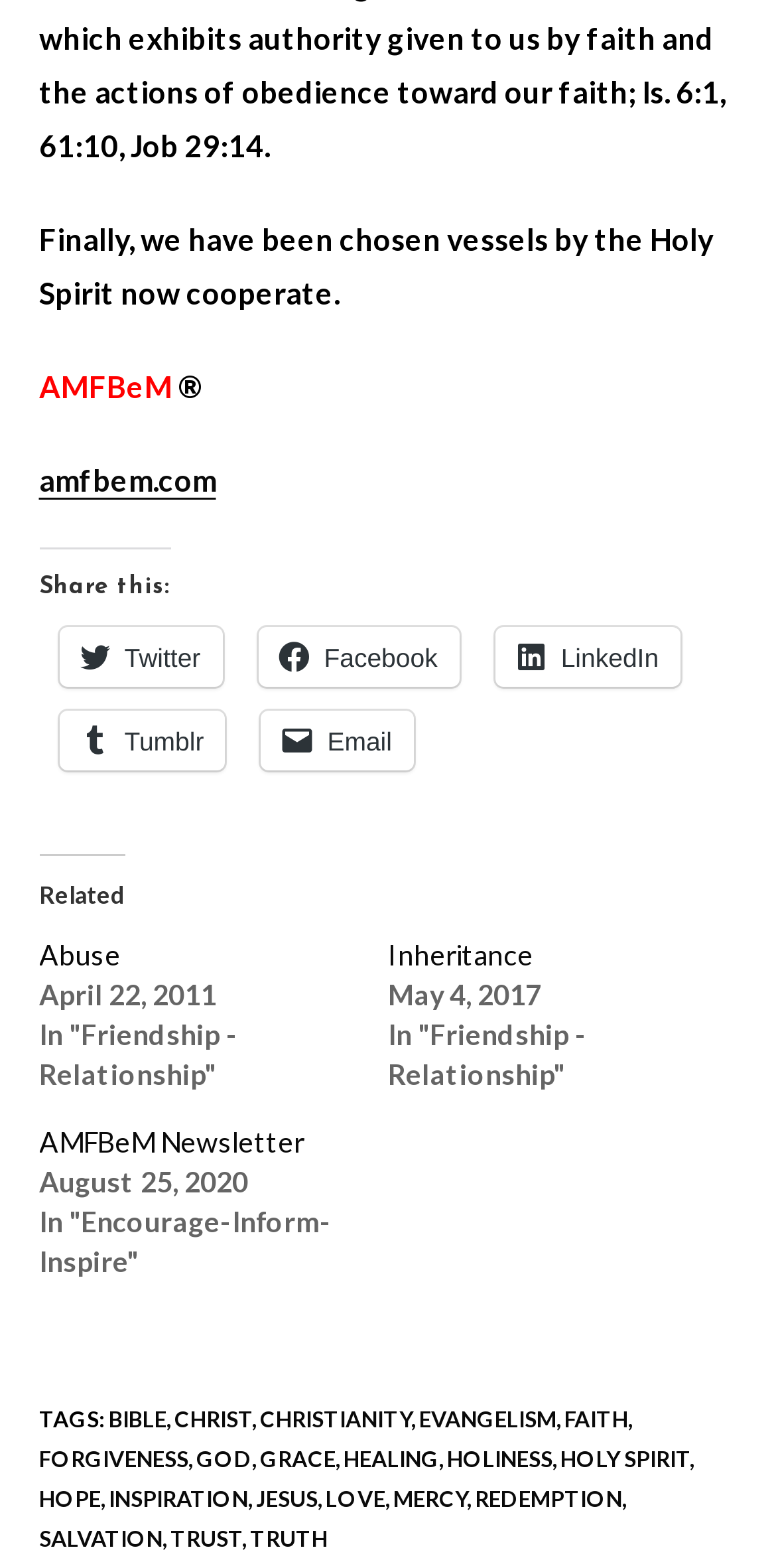Find the bounding box coordinates of the element to click in order to complete the given instruction: "Share on Twitter."

[0.076, 0.399, 0.287, 0.438]